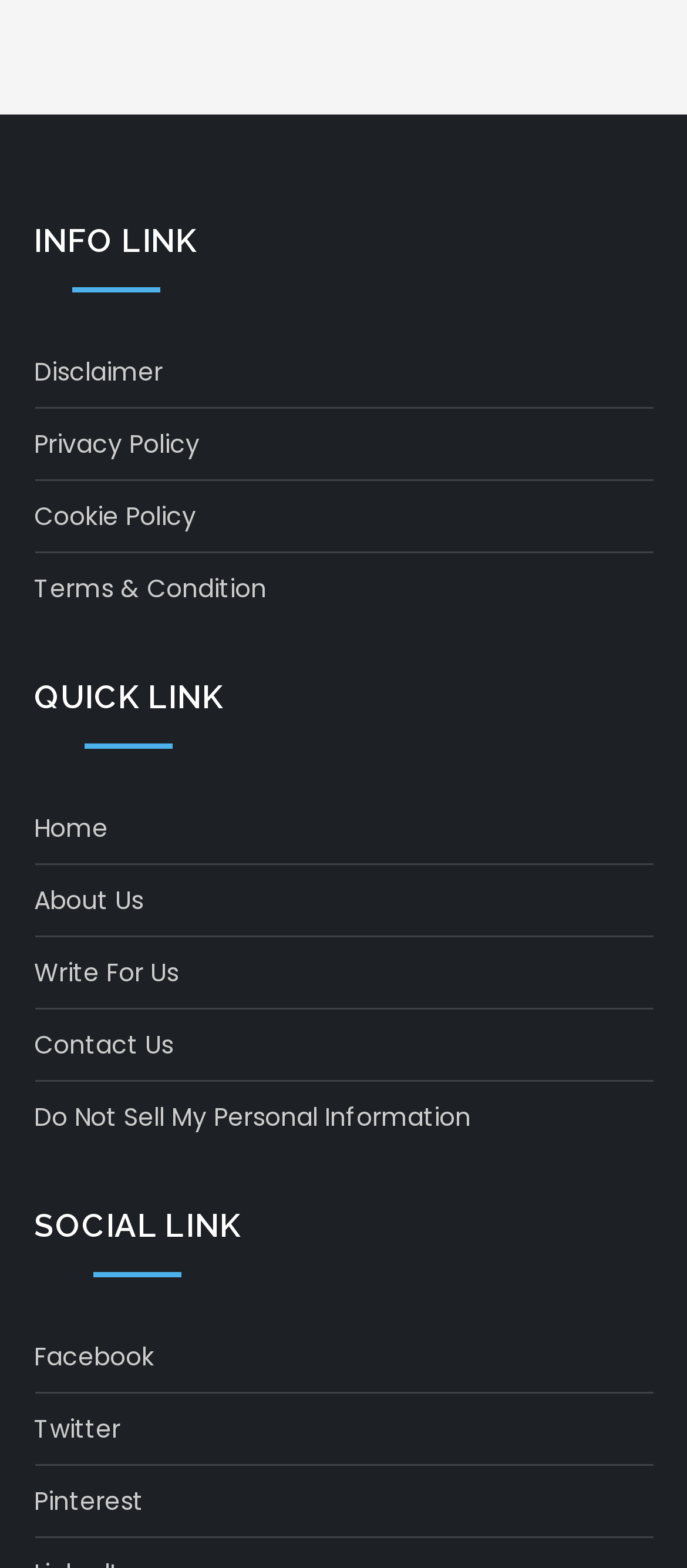How many links are under QUICK LINK?
Look at the image and provide a detailed response to the question.

I counted the links under the 'QUICK LINK' heading, which are 'Home', 'About Us', 'Write For Us', and 'Contact Us', so there are 4 links in total.